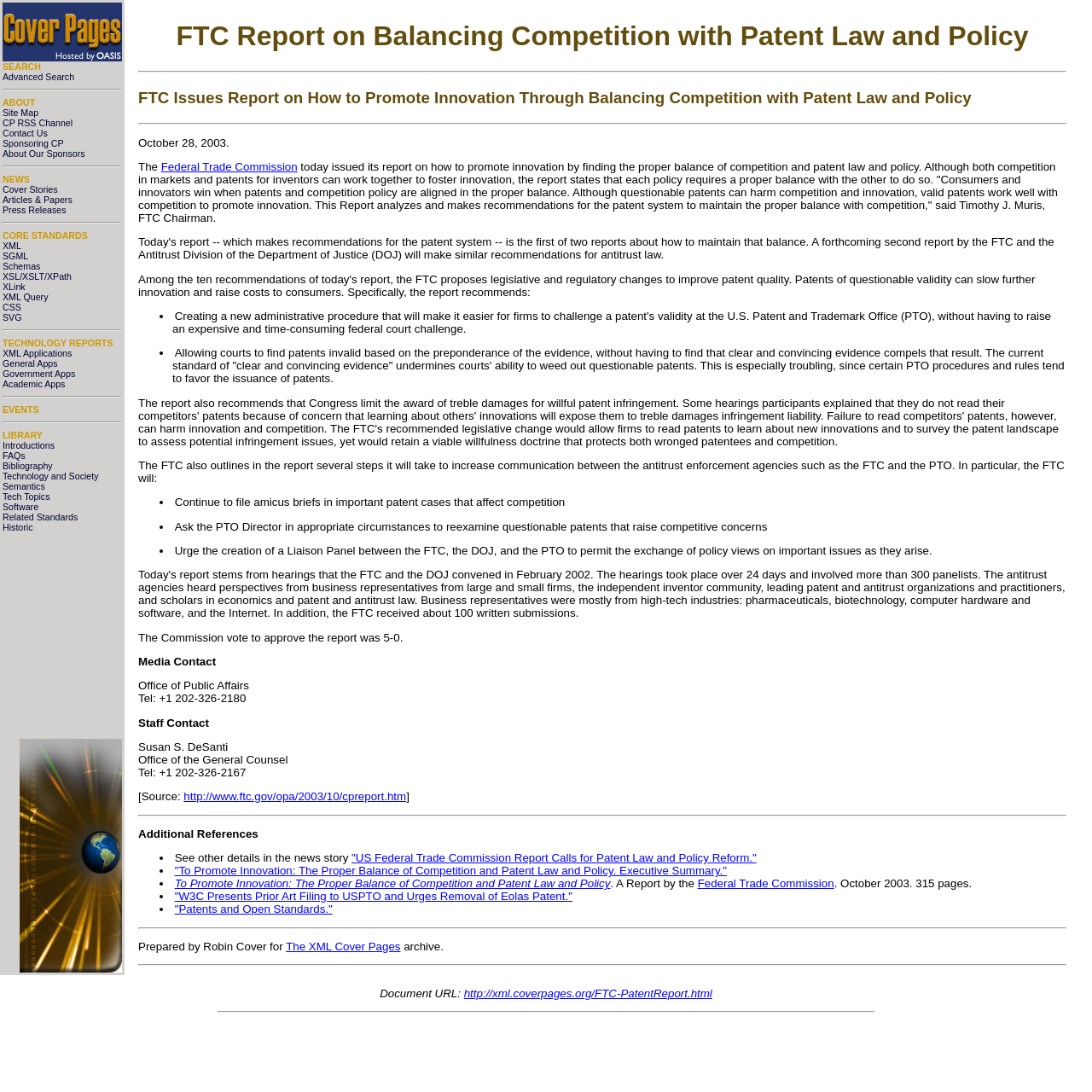What is the role of Timothy J. Muris? Using the information from the screenshot, answer with a single word or phrase.

FTC Chairman